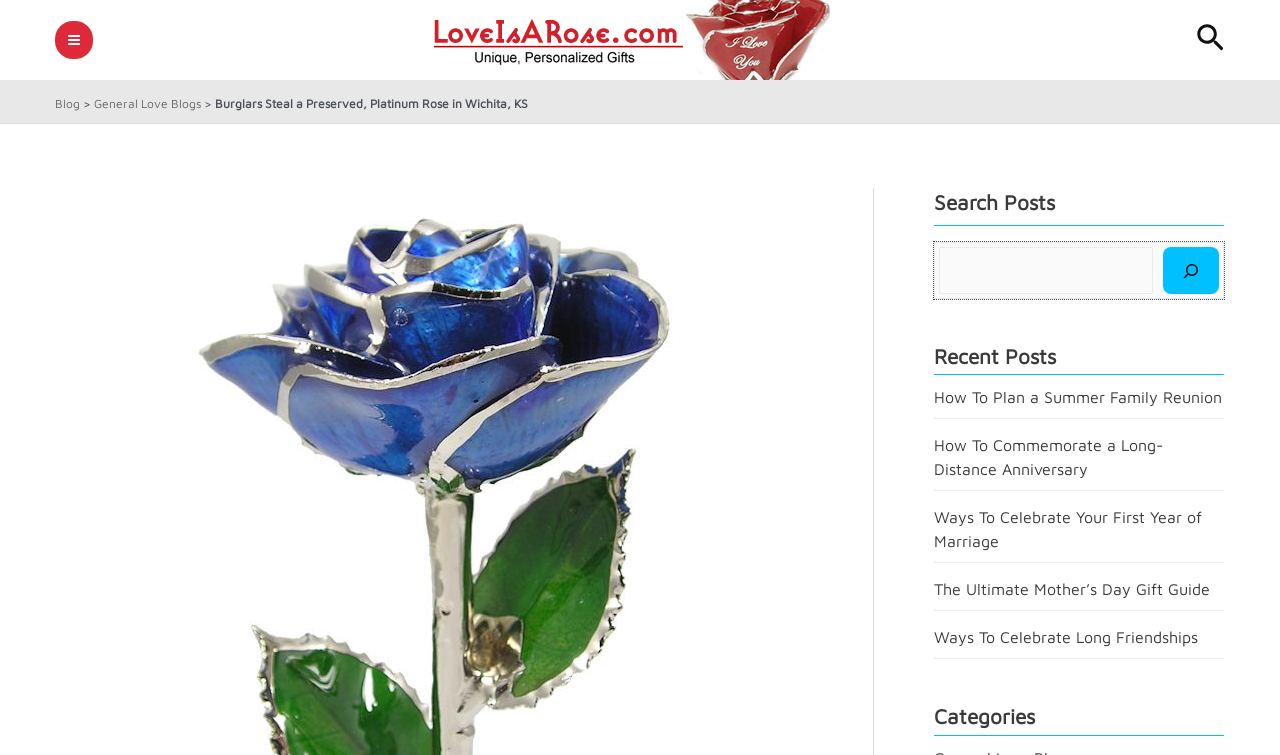Identify the first-level heading on the webpage and generate its text content.

Burglars Steal a Preserved, Platinum Rose in Wichita, KS